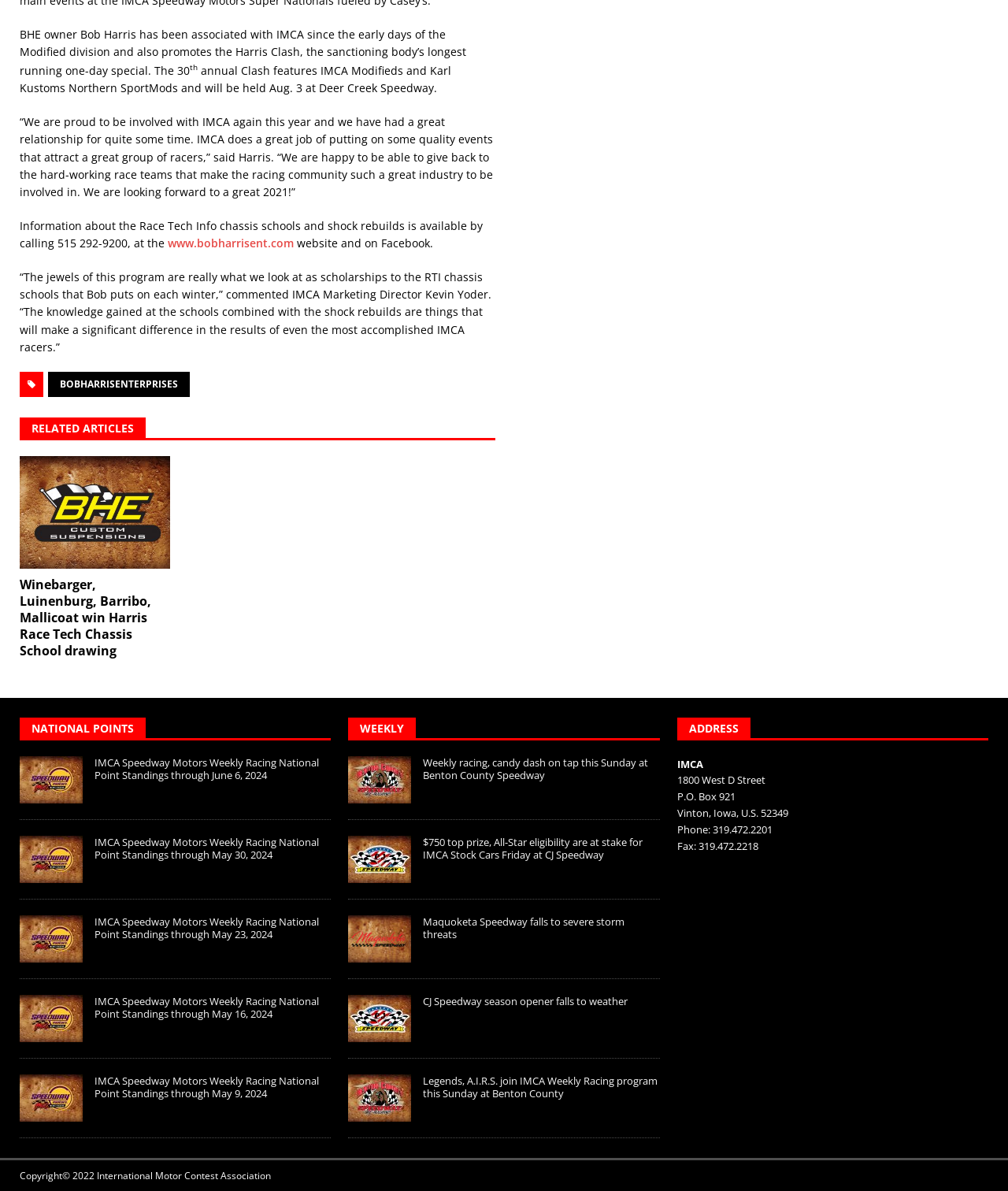Show the bounding box coordinates of the region that should be clicked to follow the instruction: "Read the article about Winebarger, Luinenburg, Barribo, Mallicoat winning Harris Race Tech Chassis School drawing."

[0.02, 0.383, 0.169, 0.478]